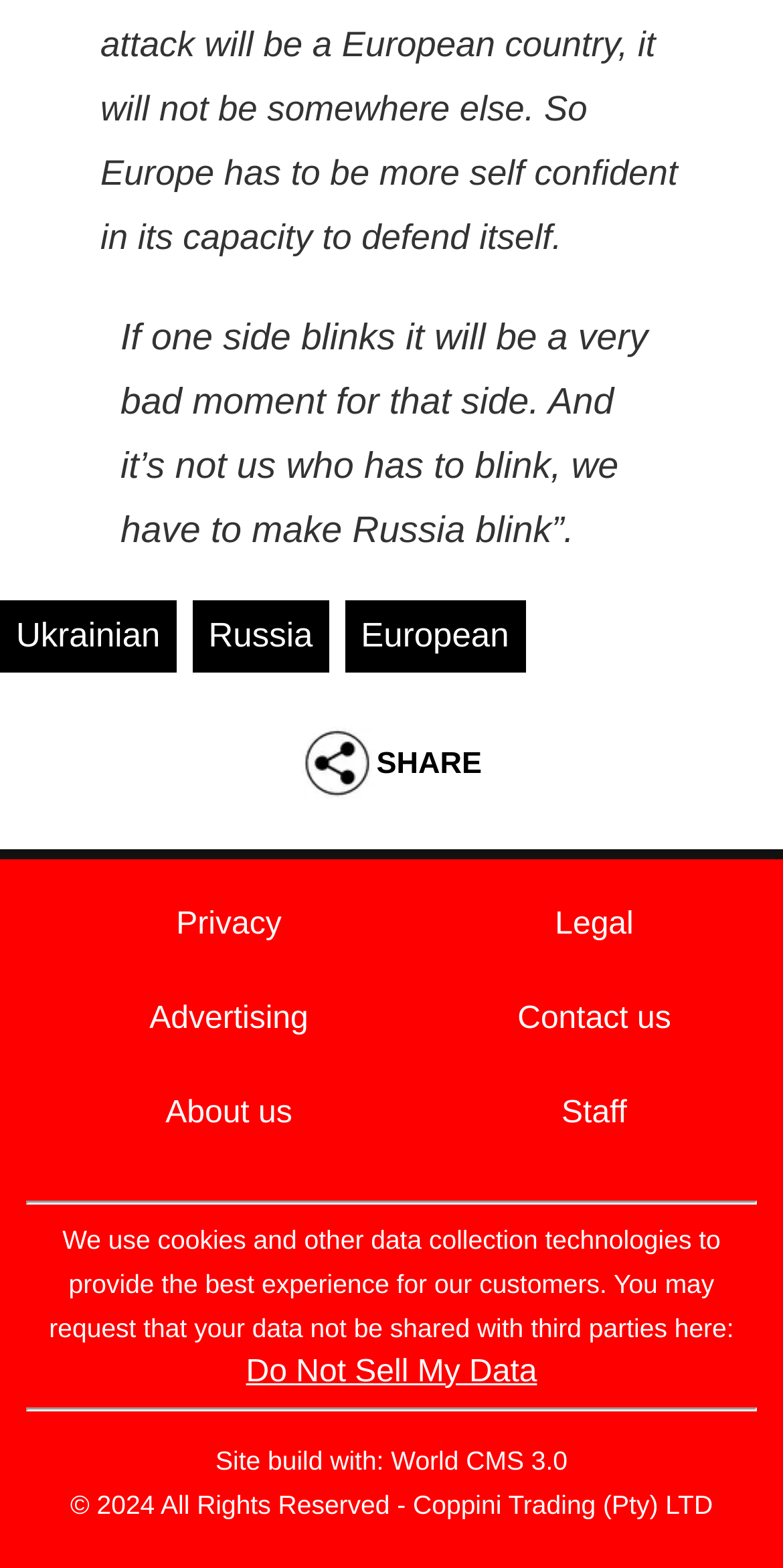Provide a short, one-word or phrase answer to the question below:
What is the topic of the quote?

Ukraine and Russia